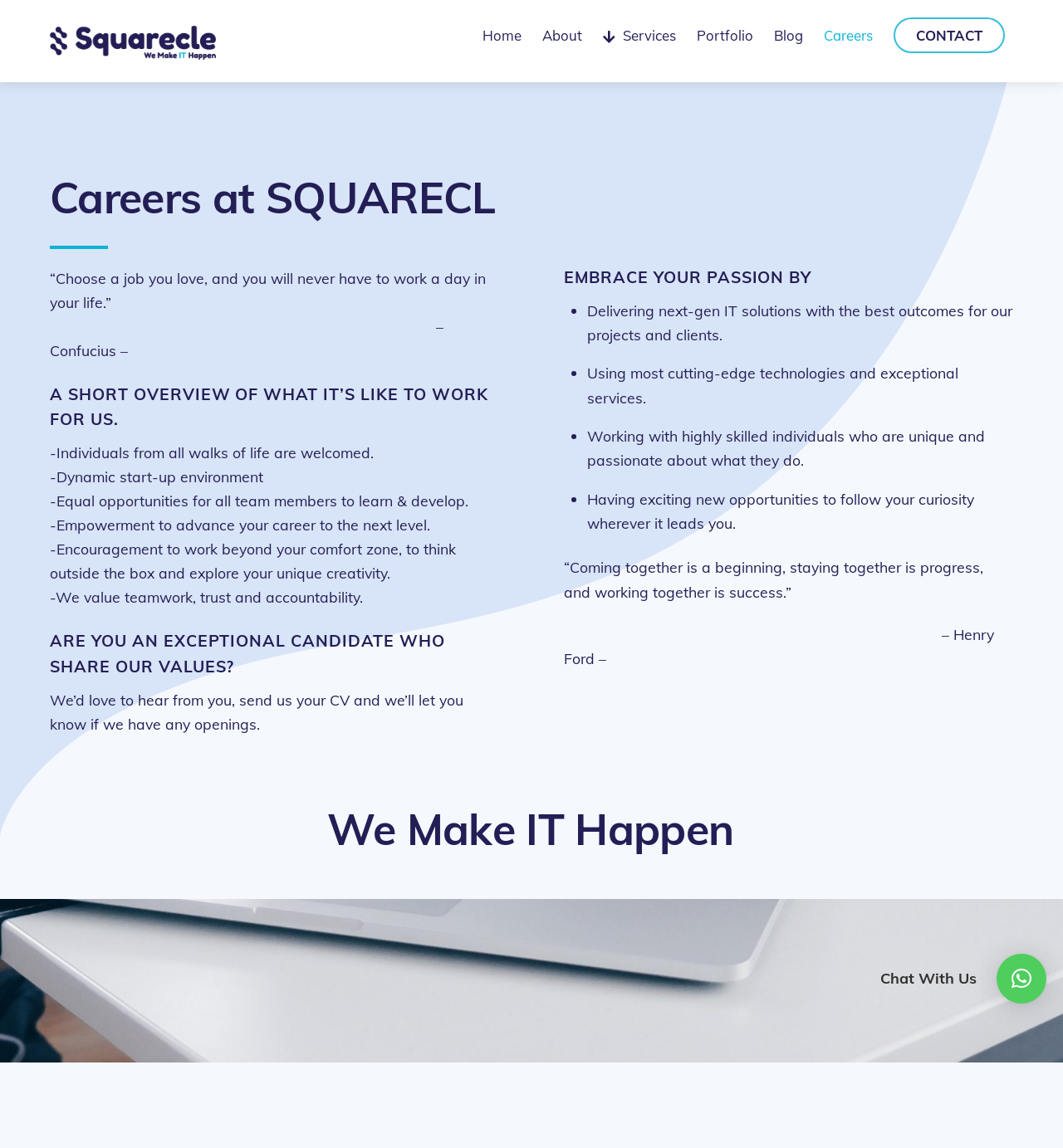Identify the bounding box coordinates of the part that should be clicked to carry out this instruction: "Go back to top".

[0.966, 0.881, 0.995, 0.918]